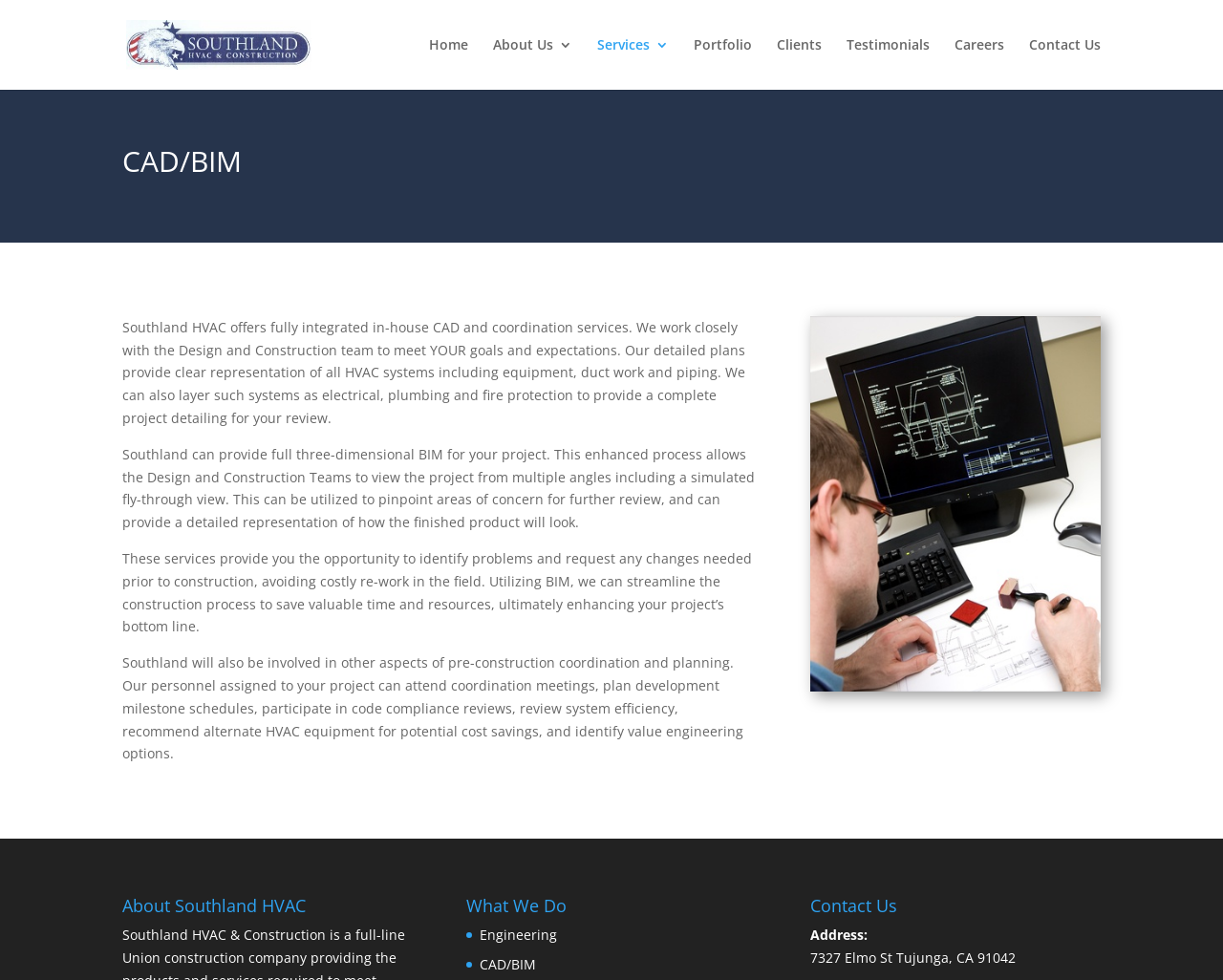Extract the bounding box coordinates for the UI element described as: "alt="Southland HVAC"".

[0.103, 0.035, 0.295, 0.053]